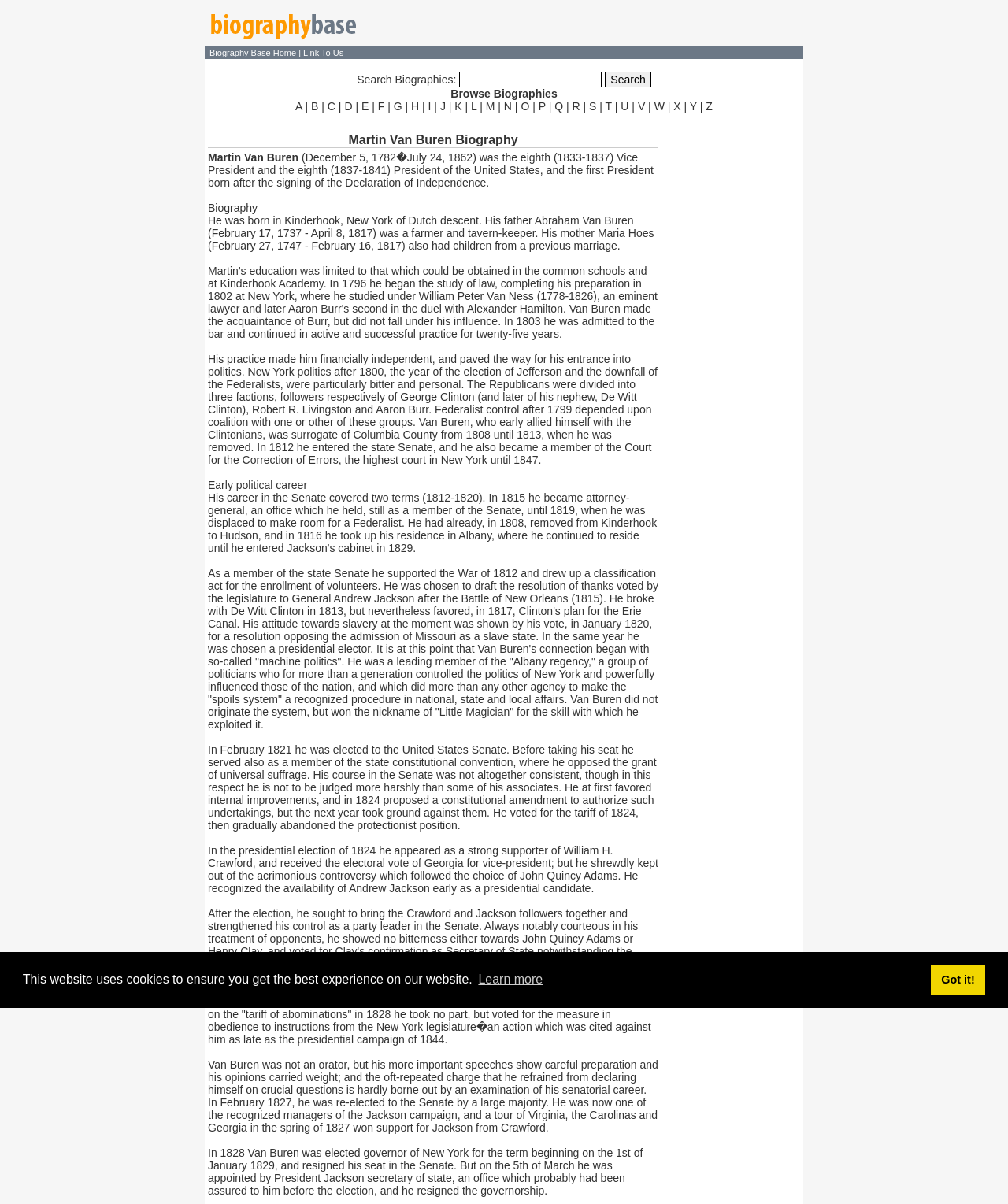Please identify the bounding box coordinates of the element on the webpage that should be clicked to follow this instruction: "View Martin Van Buren biography". The bounding box coordinates should be given as four float numbers between 0 and 1, formatted as [left, top, right, bottom].

[0.206, 0.111, 0.653, 0.123]